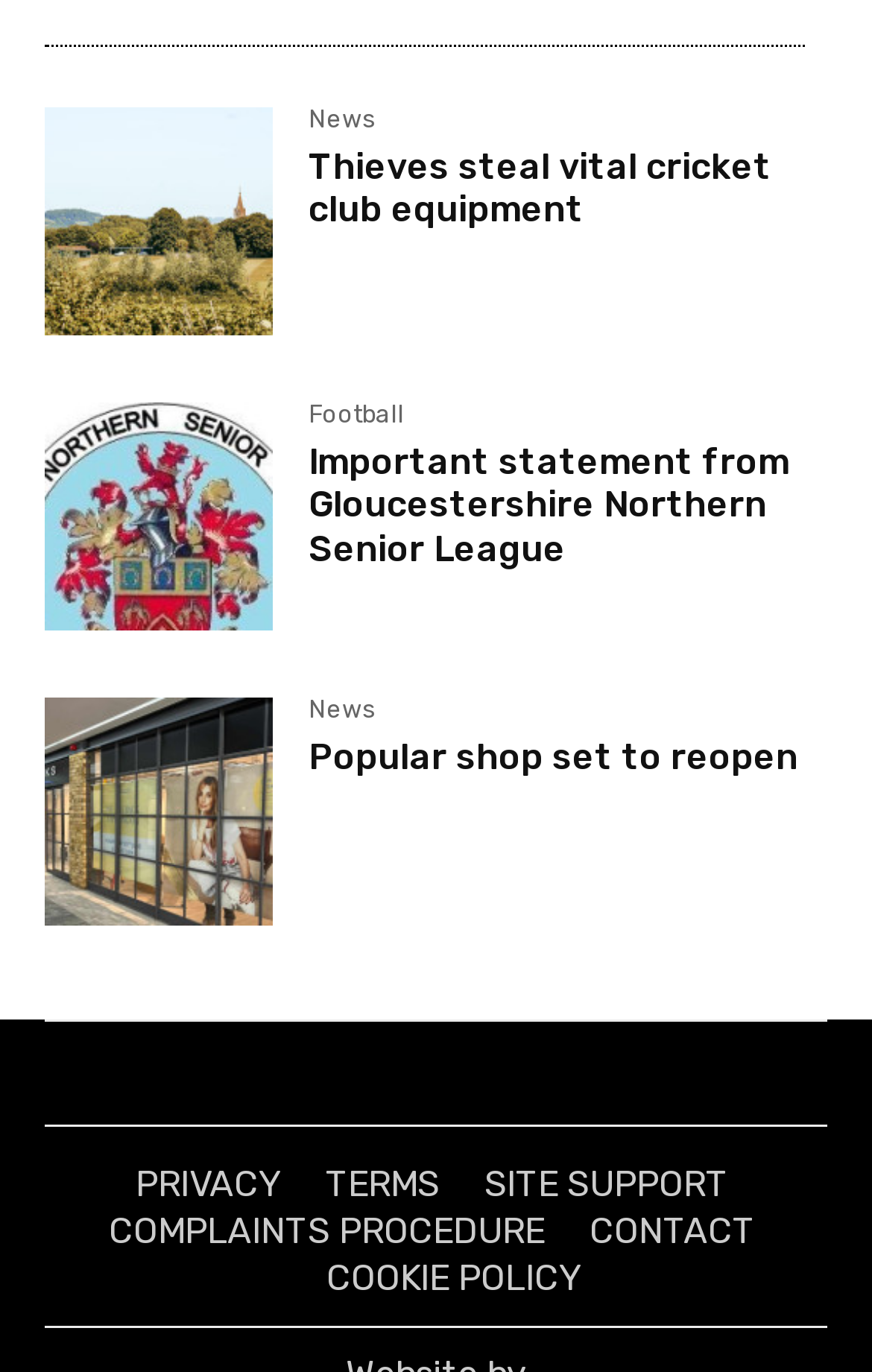Reply to the question with a brief word or phrase: What is the title of the first news article?

Thieves steal vital cricket club equipment